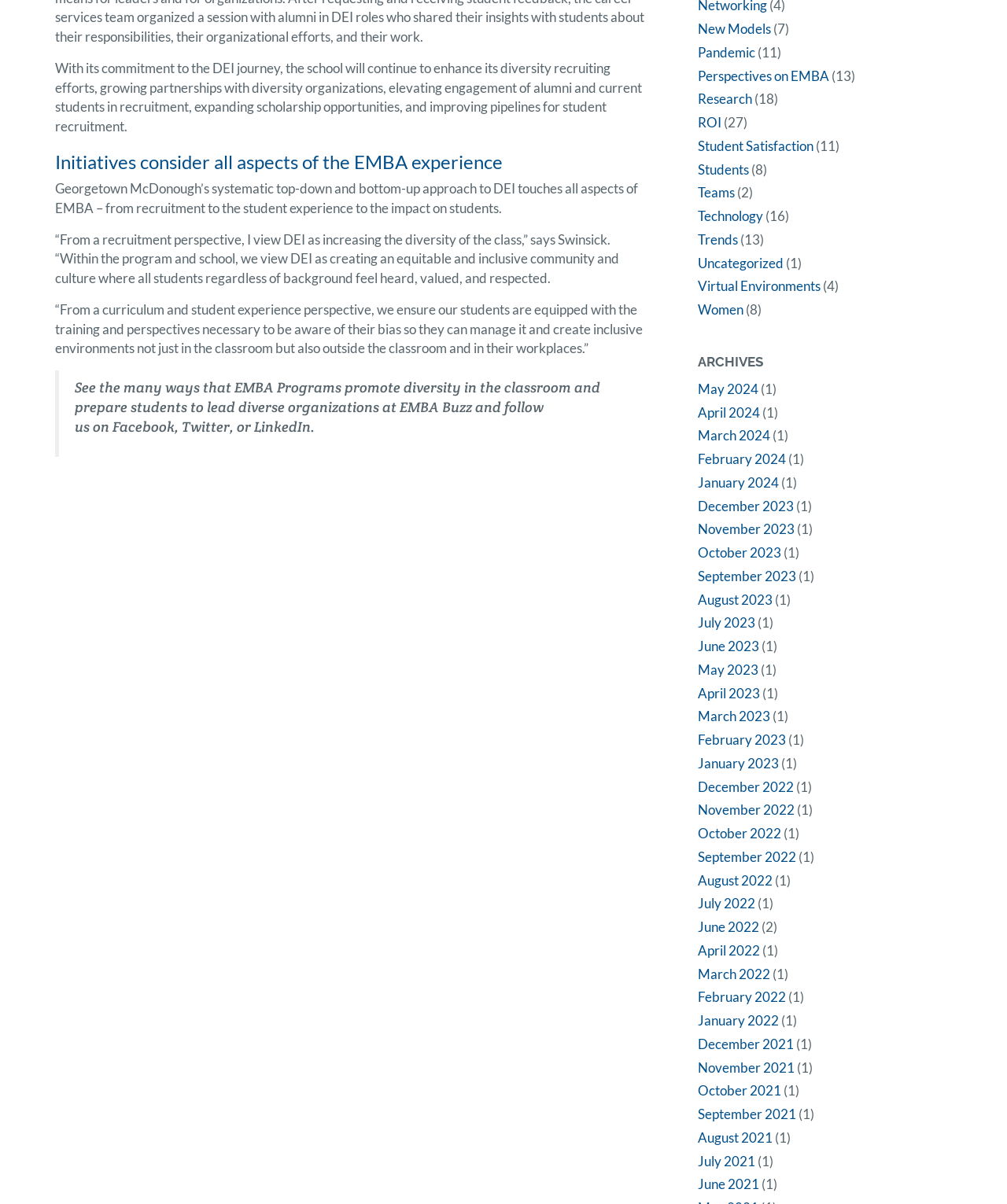Identify the bounding box for the element characterized by the following description: "July 2021".

[0.693, 0.957, 0.75, 0.971]